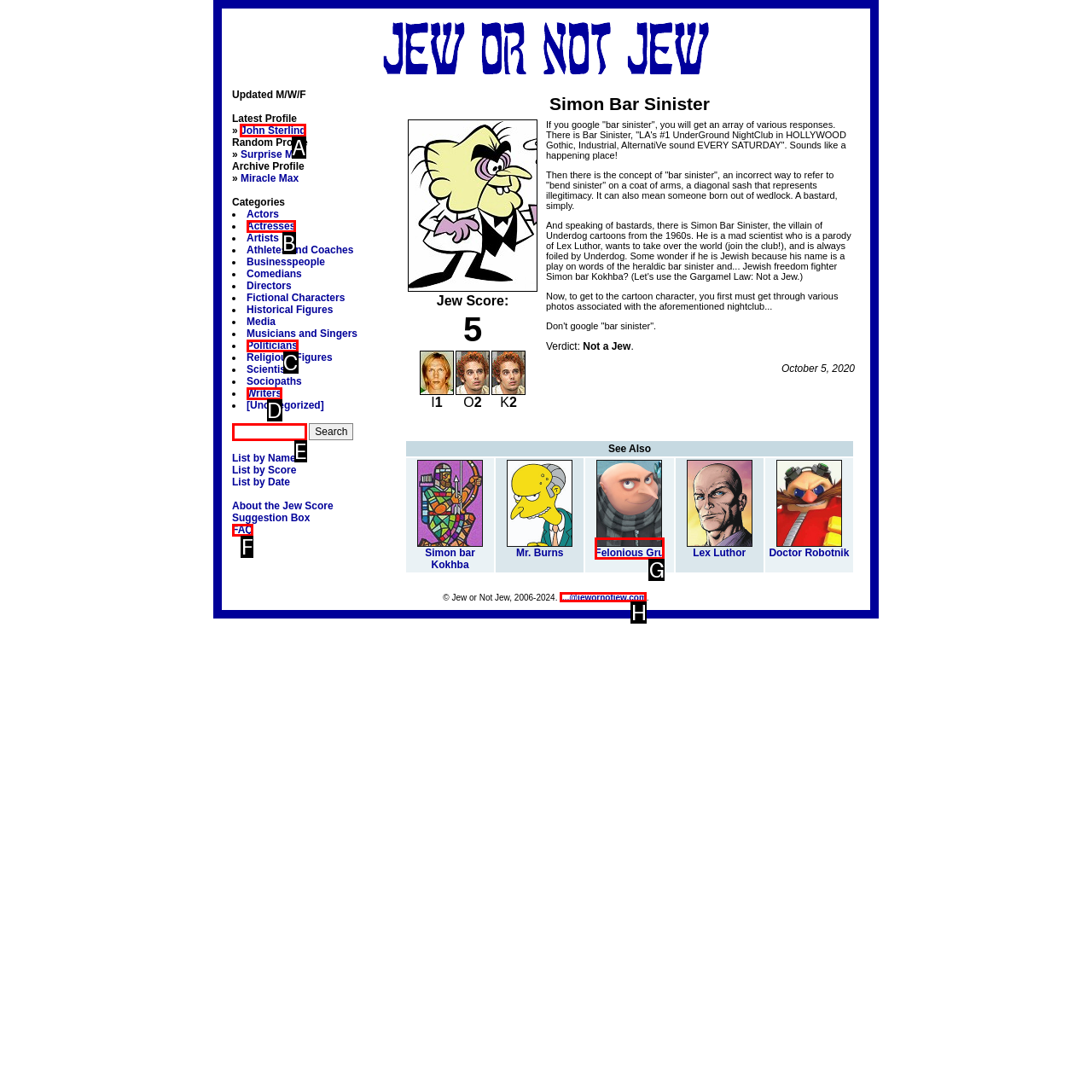Which HTML element should be clicked to perform the following task: Click on John Sterling
Reply with the letter of the appropriate option.

A